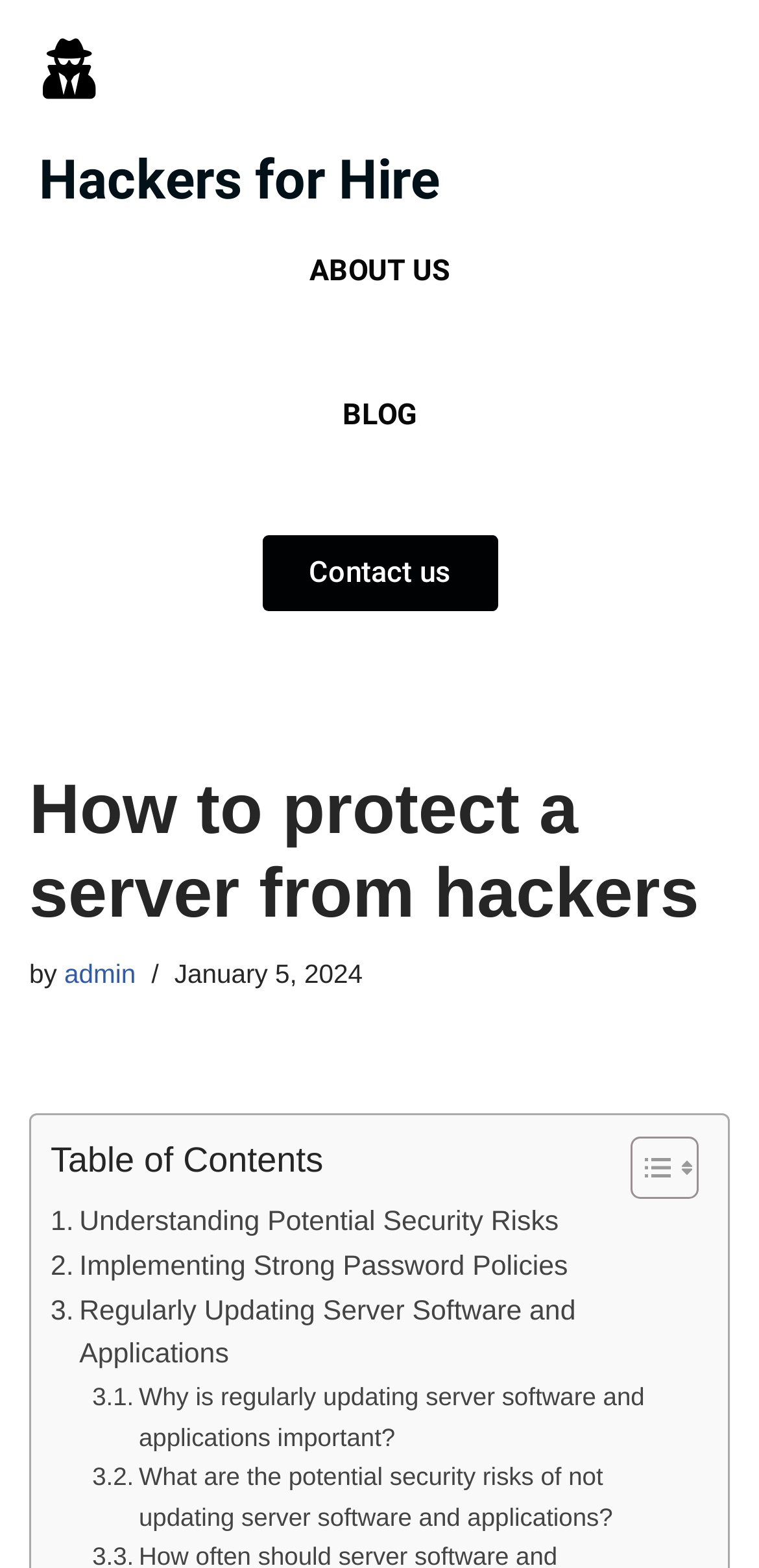What is the headline of the webpage?

How to protect a server from hackers